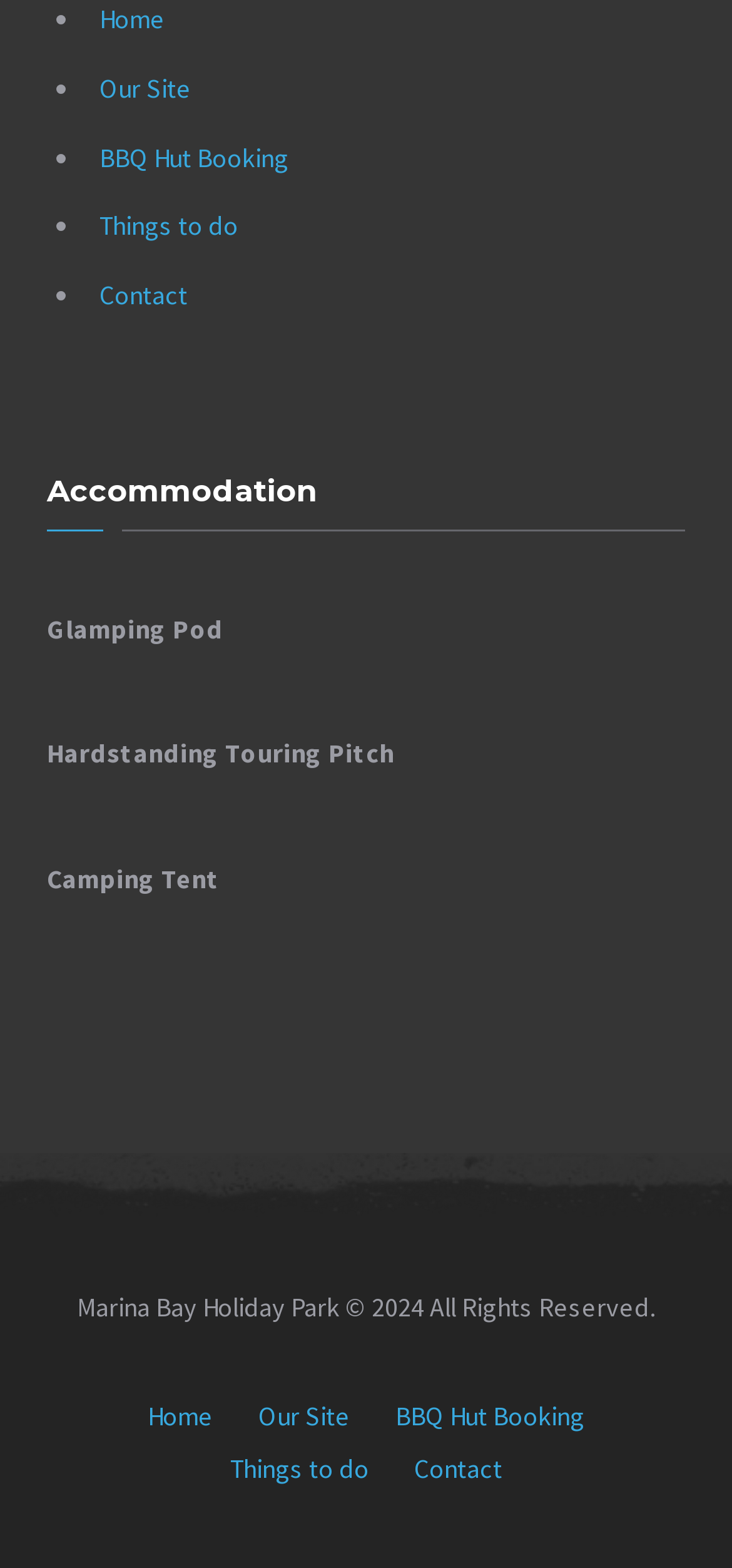Can you specify the bounding box coordinates for the region that should be clicked to fulfill this instruction: "go to home page".

[0.136, 0.001, 0.226, 0.023]